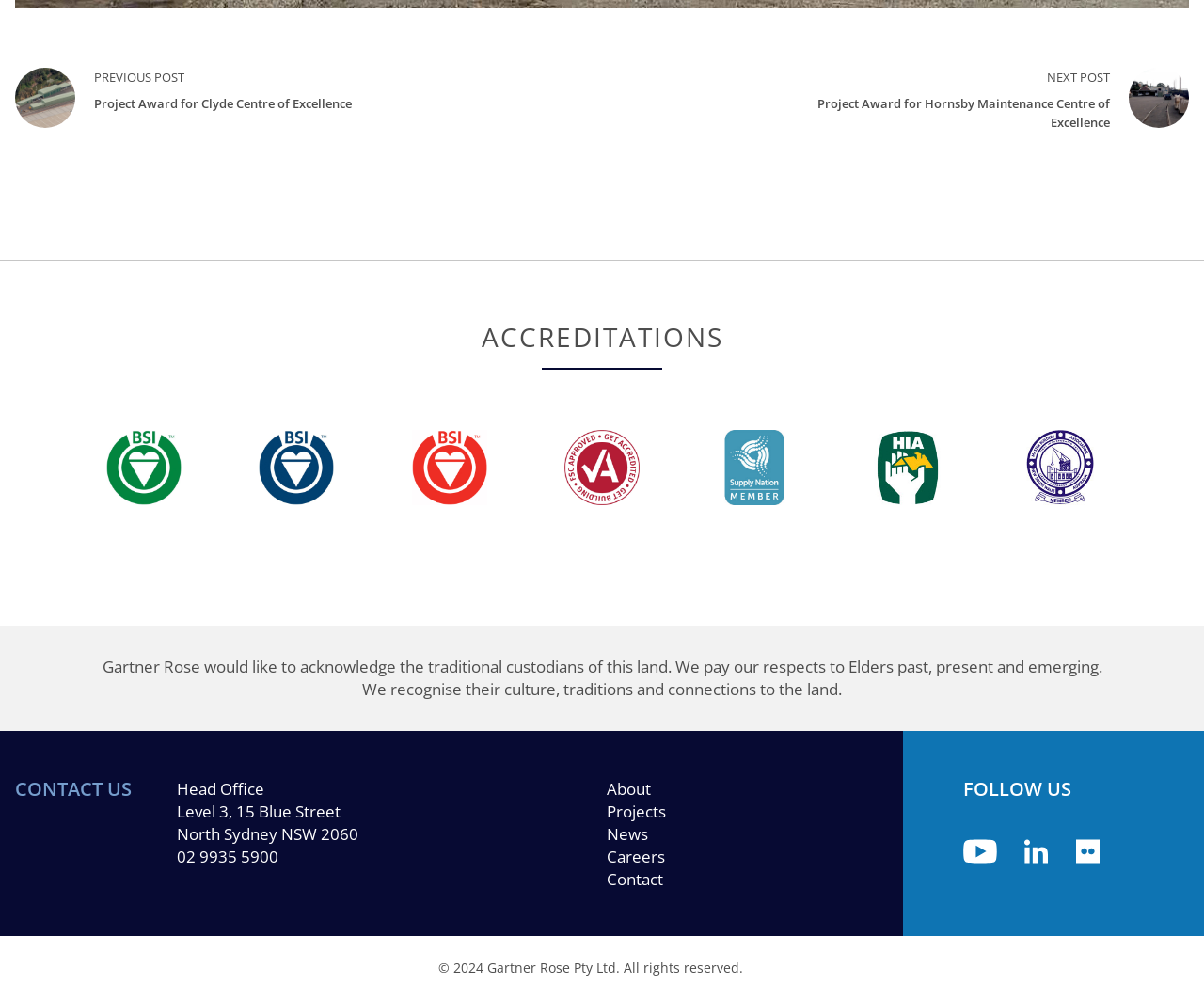Using the description "Facebook", predict the bounding box of the relevant HTML element.

None